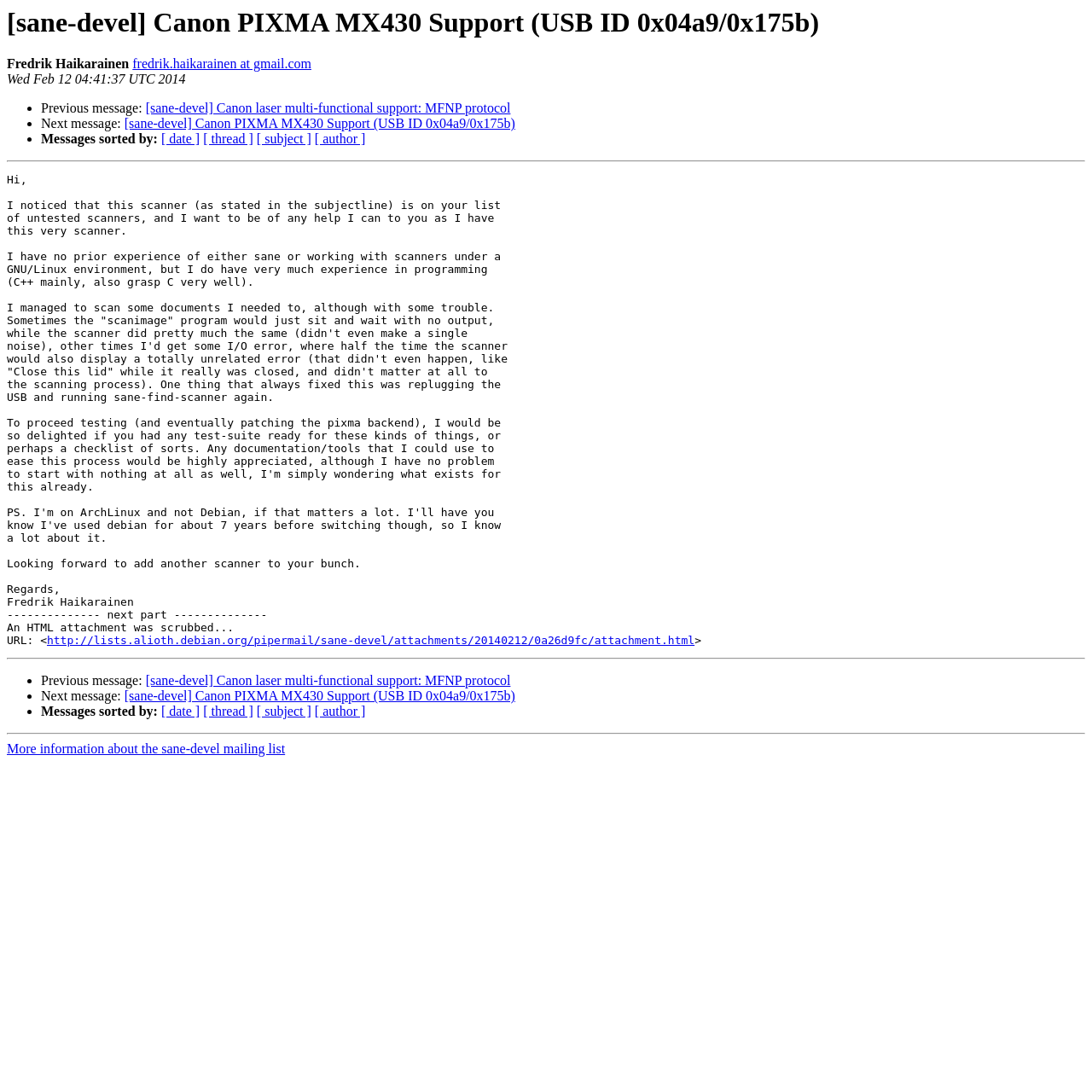Pinpoint the bounding box coordinates of the clickable area necessary to execute the following instruction: "View next message". The coordinates should be given as four float numbers between 0 and 1, namely [left, top, right, bottom].

[0.038, 0.107, 0.114, 0.12]